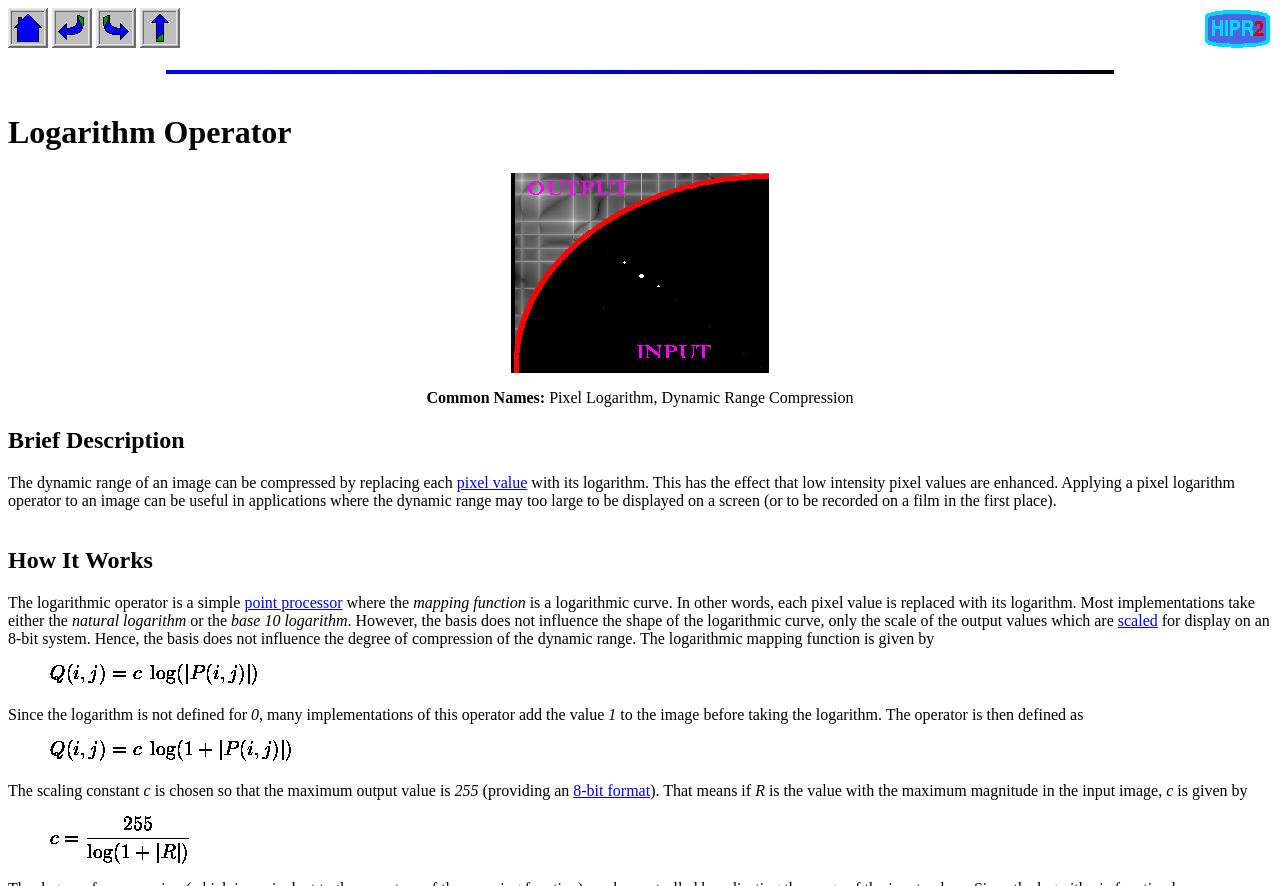Please identify the bounding box coordinates of the element I need to click to follow this instruction: "Click the home link".

[0.006, 0.038, 0.038, 0.058]